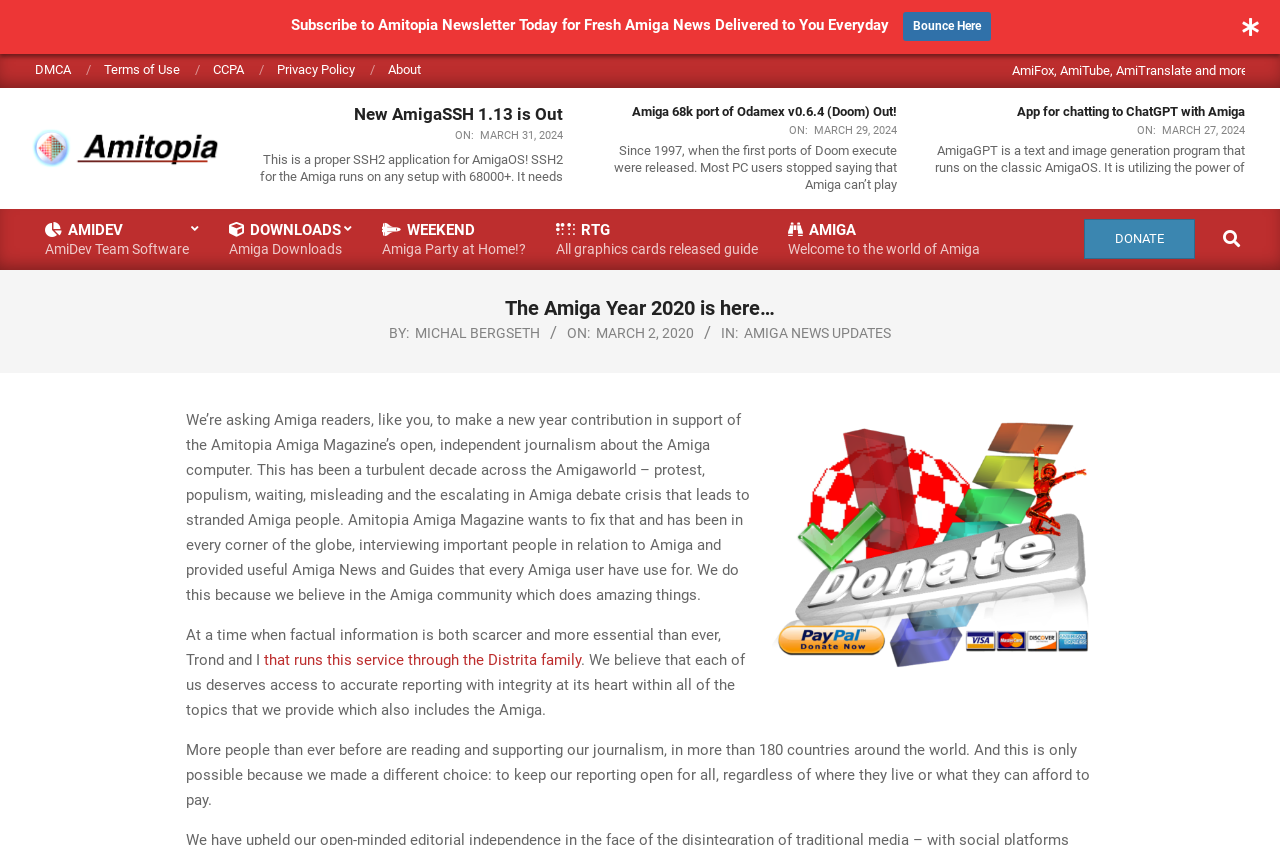Please identify the bounding box coordinates of the element's region that should be clicked to execute the following instruction: "Donate to support Amiga journalism". The bounding box coordinates must be four float numbers between 0 and 1, i.e., [left, top, right, bottom].

[0.847, 0.259, 0.934, 0.307]